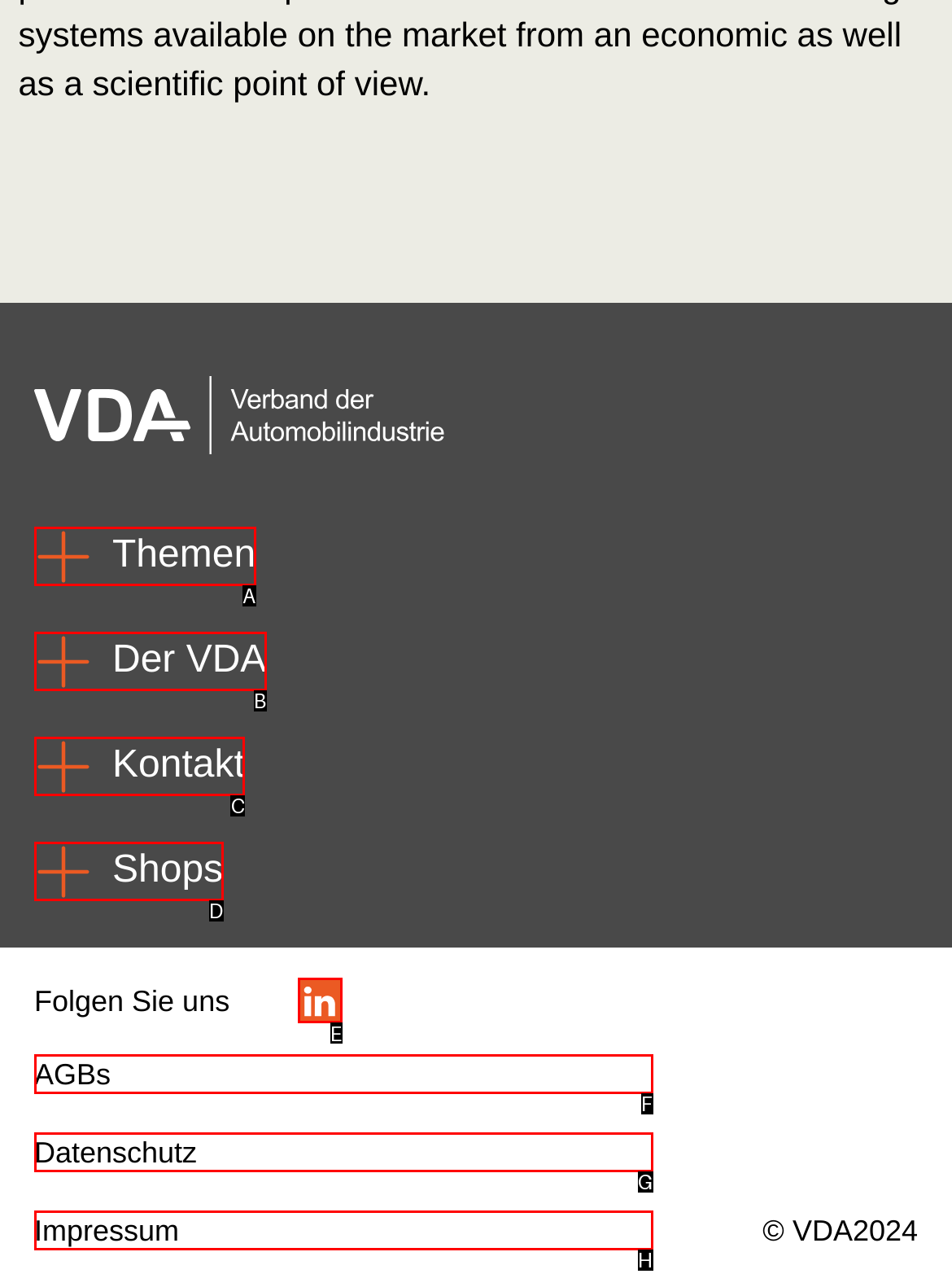Indicate which lettered UI element to click to fulfill the following task: Follow us on LinkedIn
Provide the letter of the correct option.

E